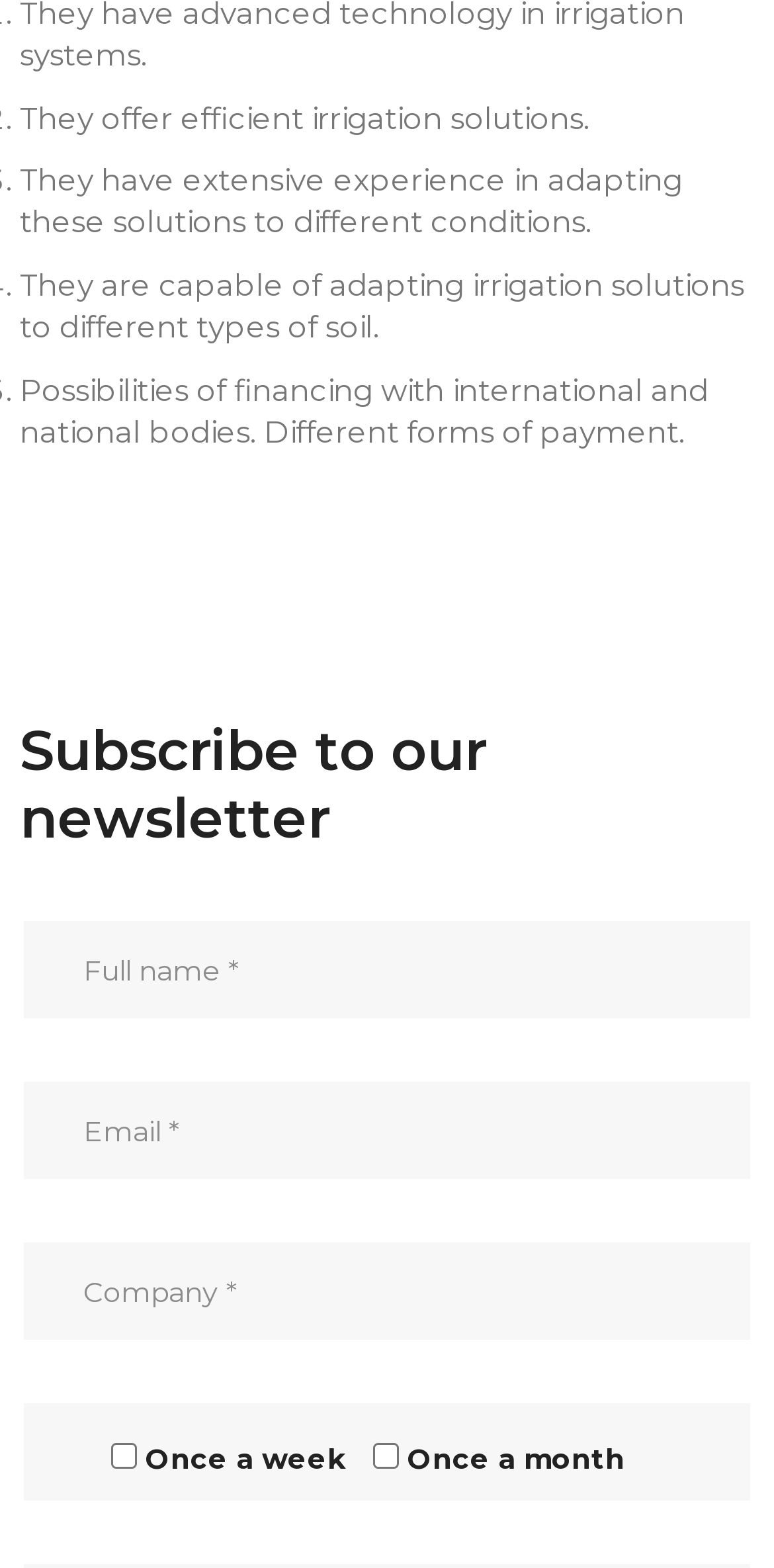Kindly determine the bounding box coordinates for the clickable area to achieve the given instruction: "Click on Twitter".

[0.038, 0.34, 0.128, 0.384]